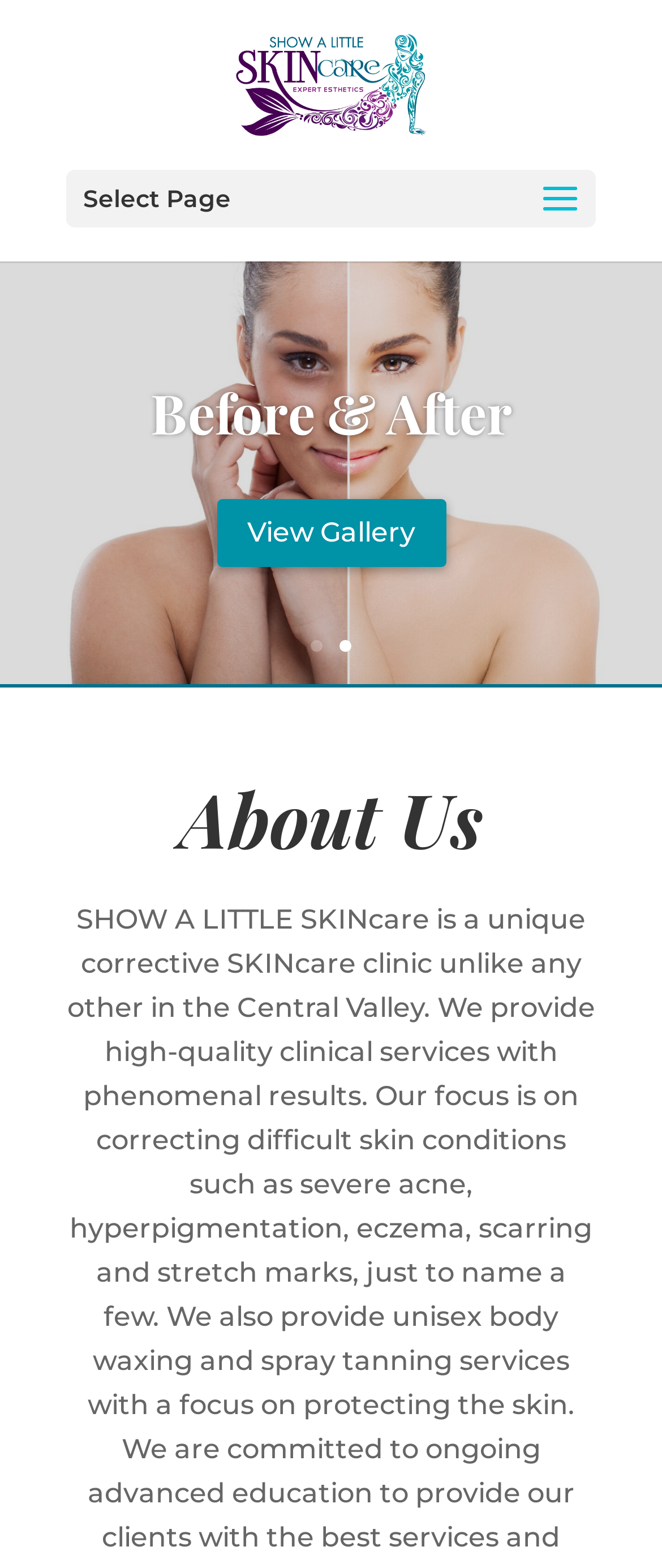What is the name of the skincare clinic?
Use the screenshot to answer the question with a single word or phrase.

SHOW A LITTLE SKINcare